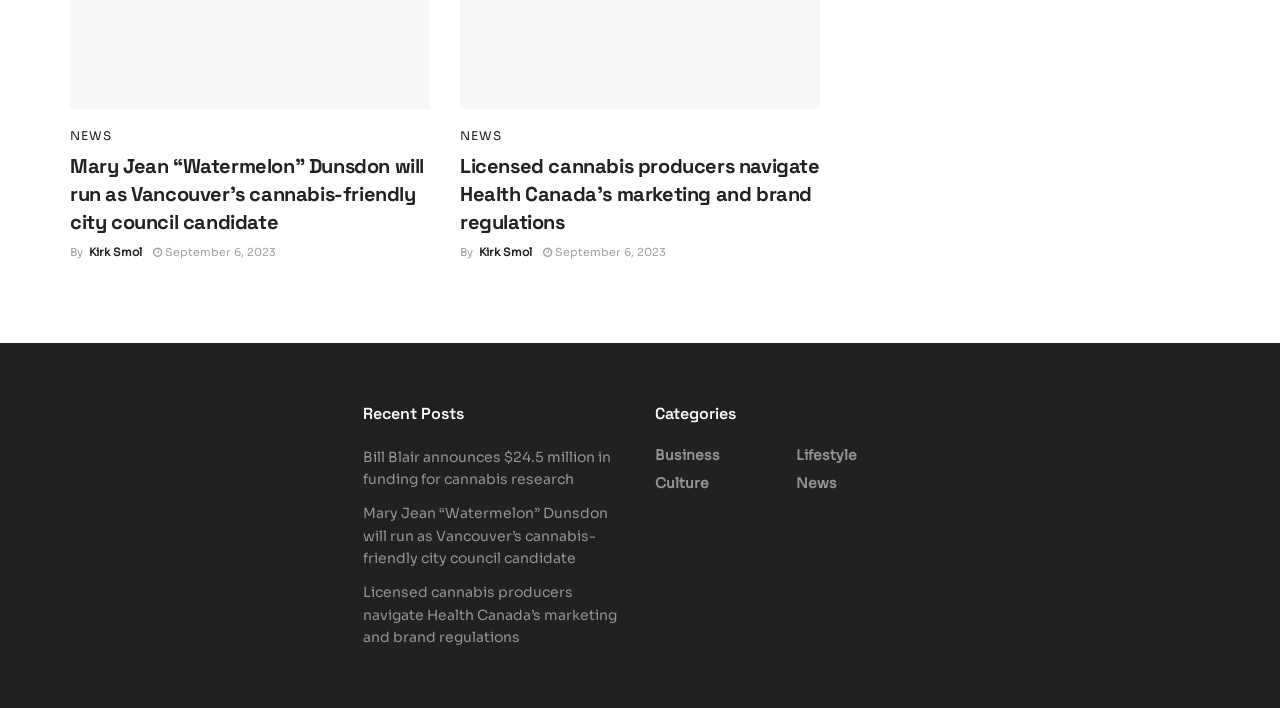Use a single word or phrase to answer the question: 
What is the date of the article 'Bill Blair announces $24.5 million in funding for cannabis research'?

September 6, 2023